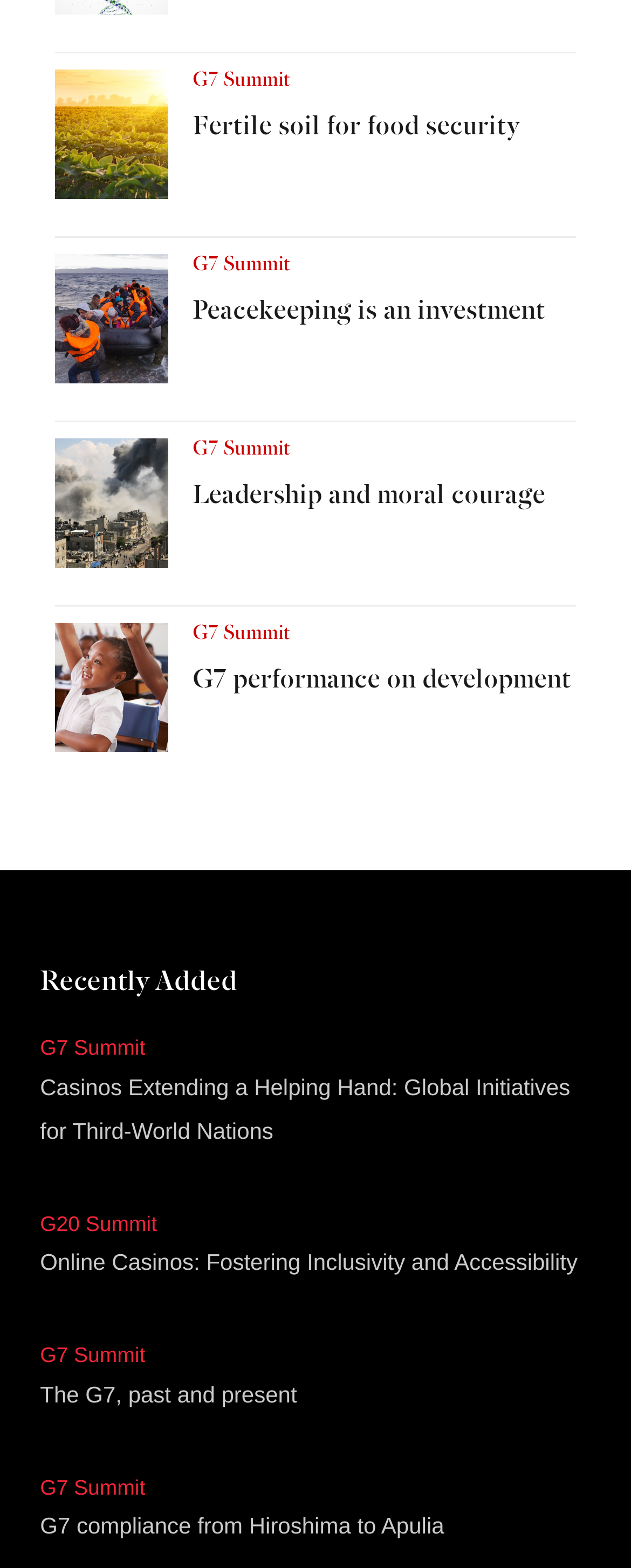Please provide a detailed answer to the question below by examining the image:
What is the main topic of the webpage?

The webpage appears to be focused on the G7 Summit, as evident from the repeated headings 'G7 Summit' throughout the page, accompanied by links and images.